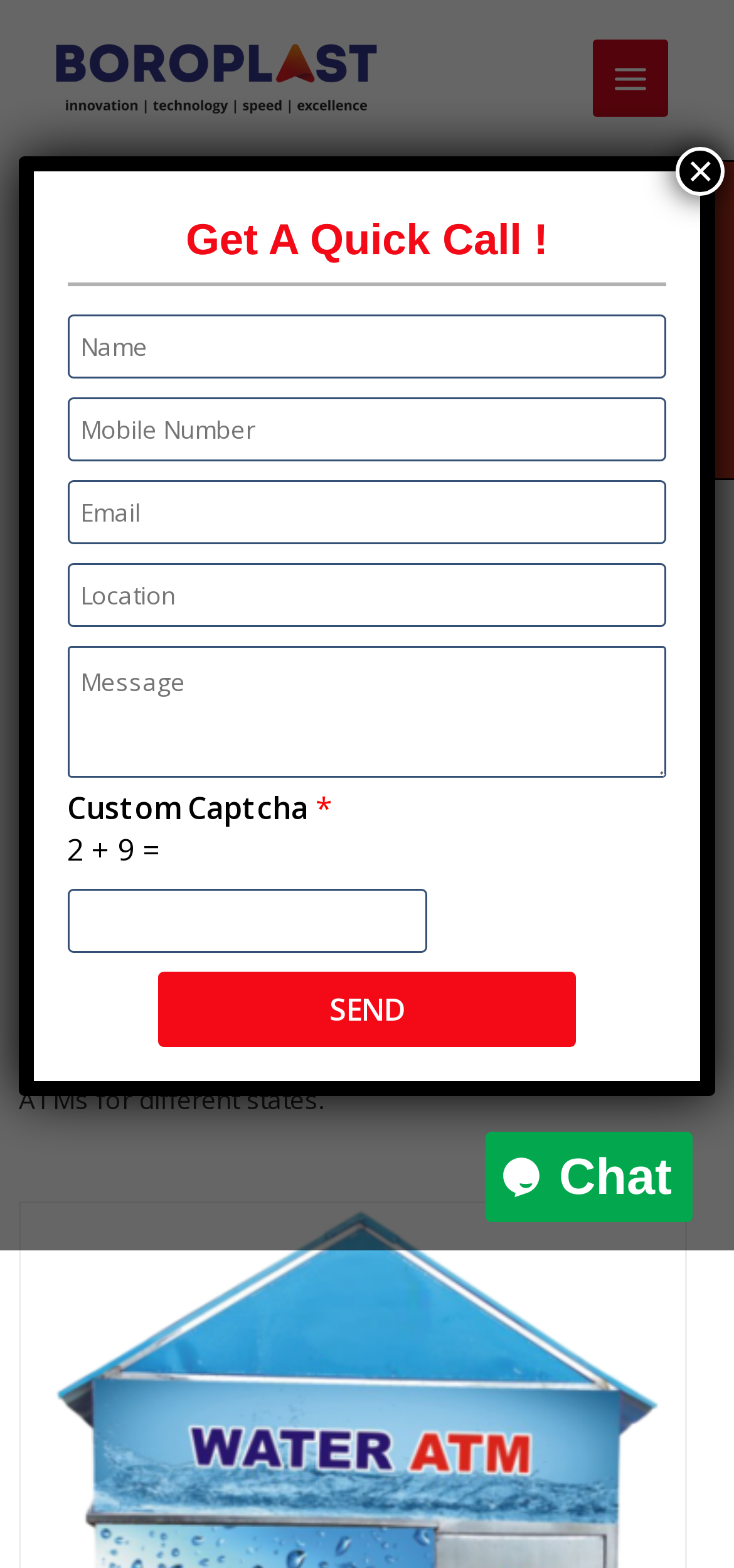Please locate the bounding box coordinates of the region I need to click to follow this instruction: "Read the Facebook link".

None